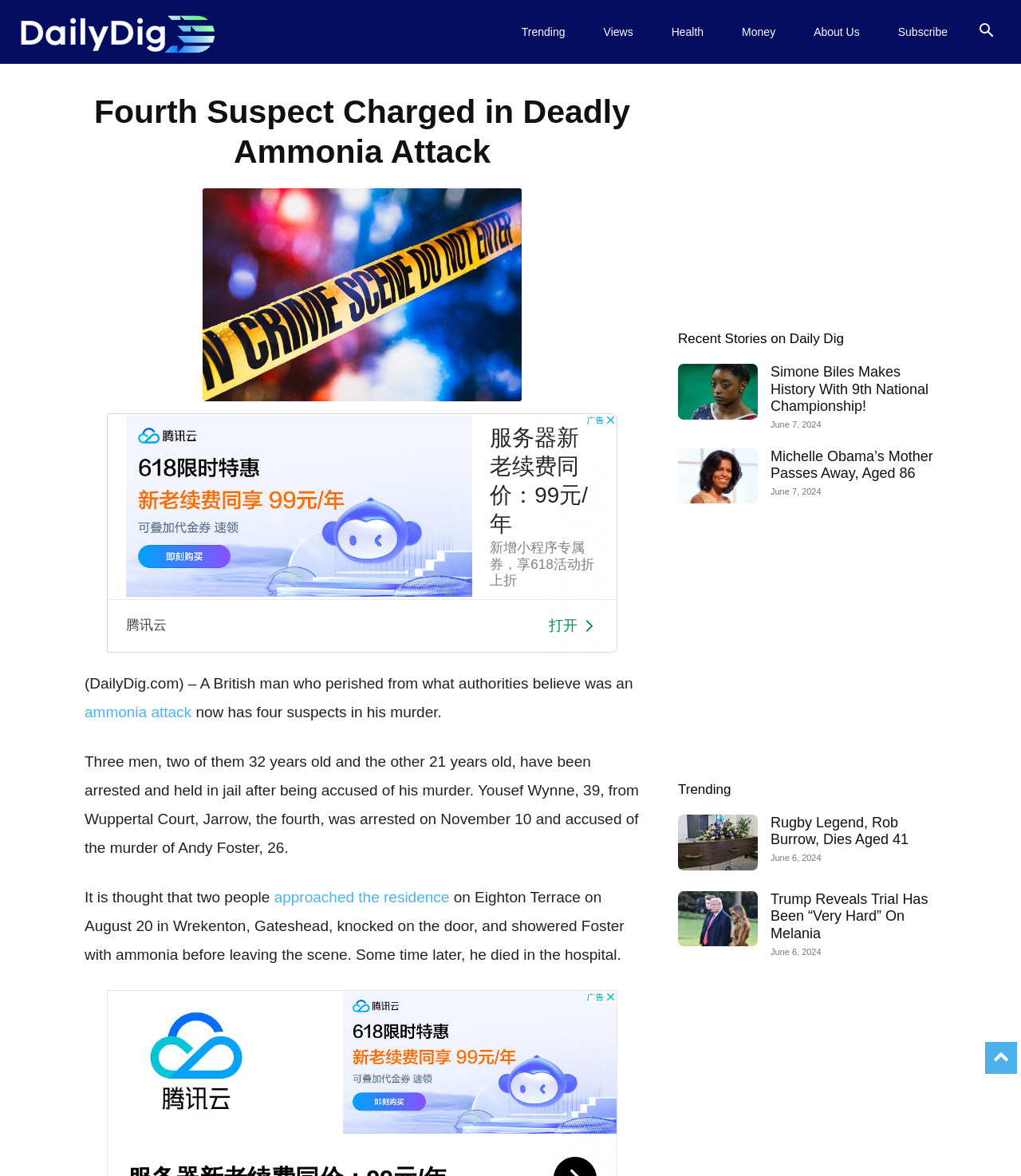Specify the bounding box coordinates for the region that must be clicked to perform the given instruction: "View the news about Simone Biles".

[0.664, 0.309, 0.742, 0.357]